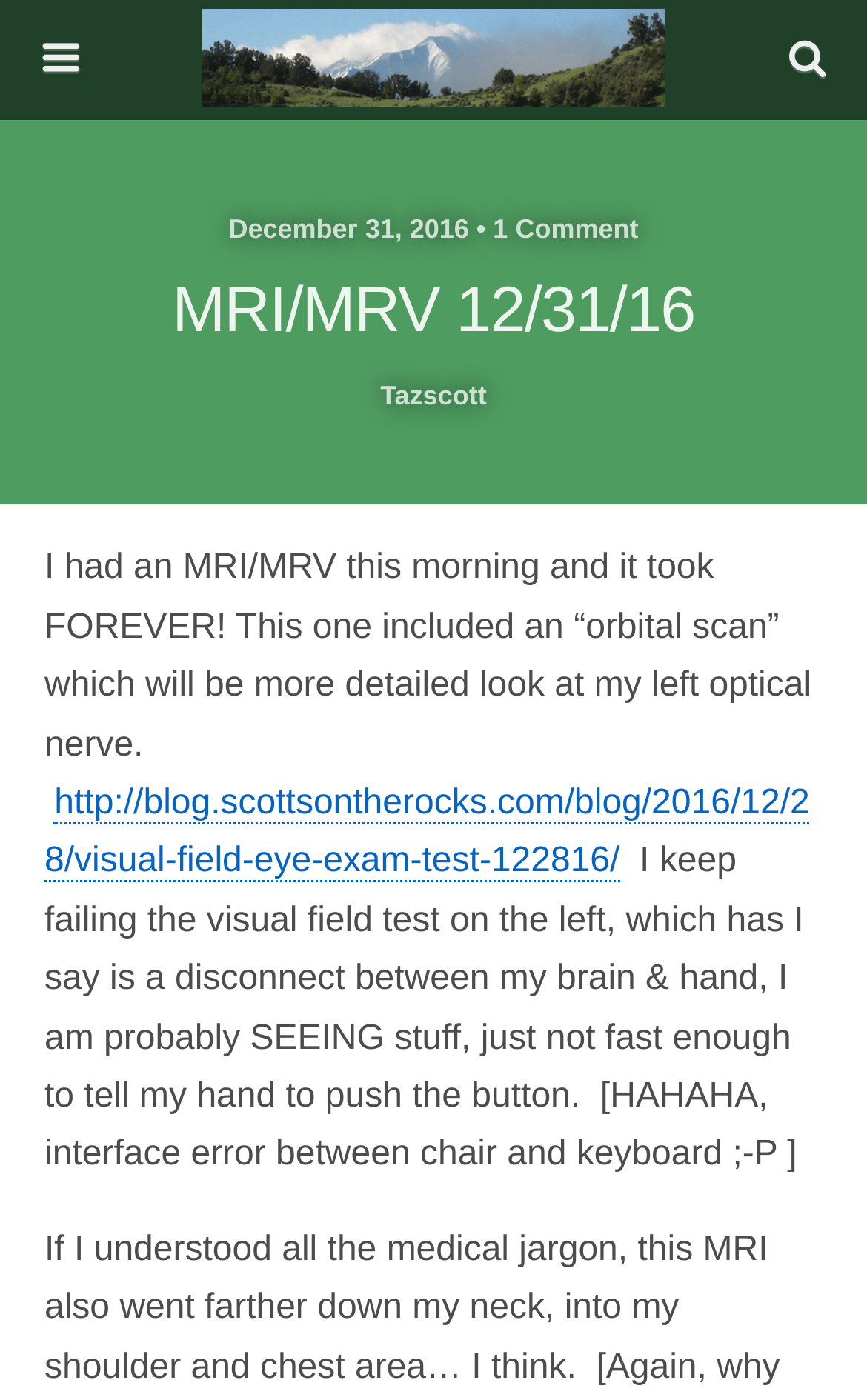Answer with a single word or phrase: 
What is the author's humorous comment about the interface error?

Chair and keyboard ;-P